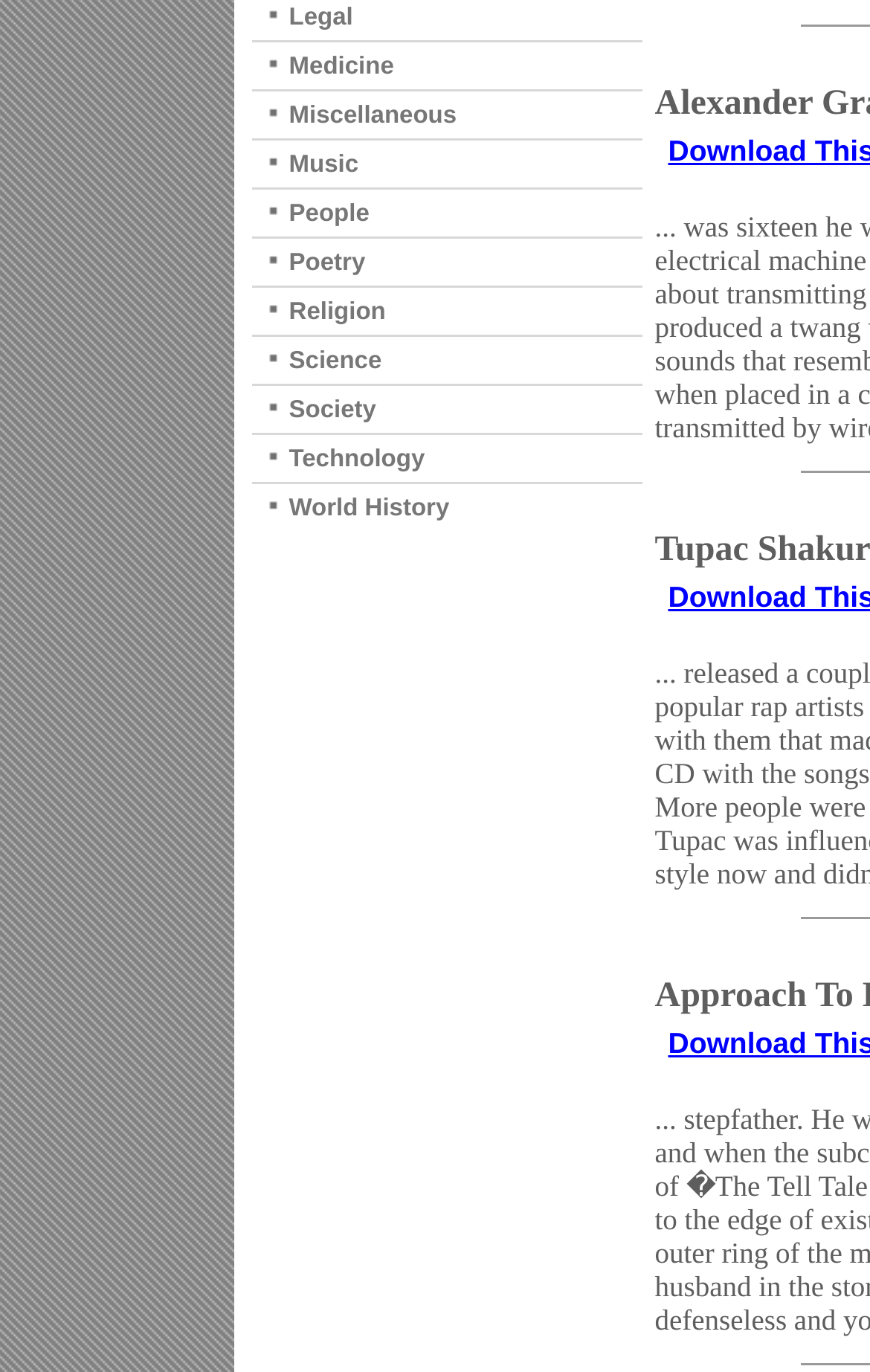Extract the bounding box coordinates for the HTML element that matches this description: "Religion". The coordinates should be four float numbers between 0 and 1, i.e., [left, top, right, bottom].

[0.332, 0.217, 0.443, 0.237]